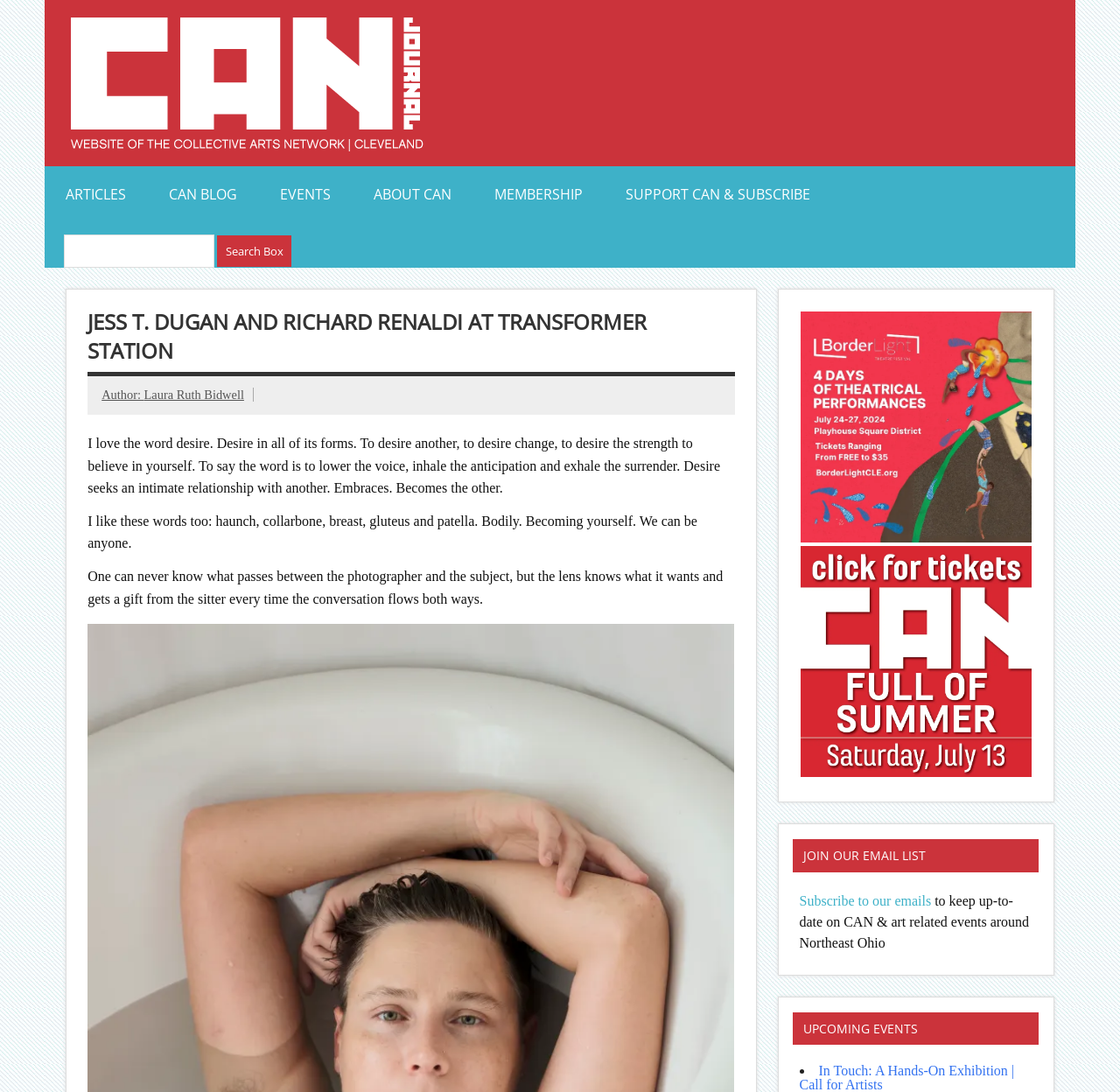Identify and provide the bounding box for the element described by: "value="Search Box"".

[0.194, 0.215, 0.26, 0.244]